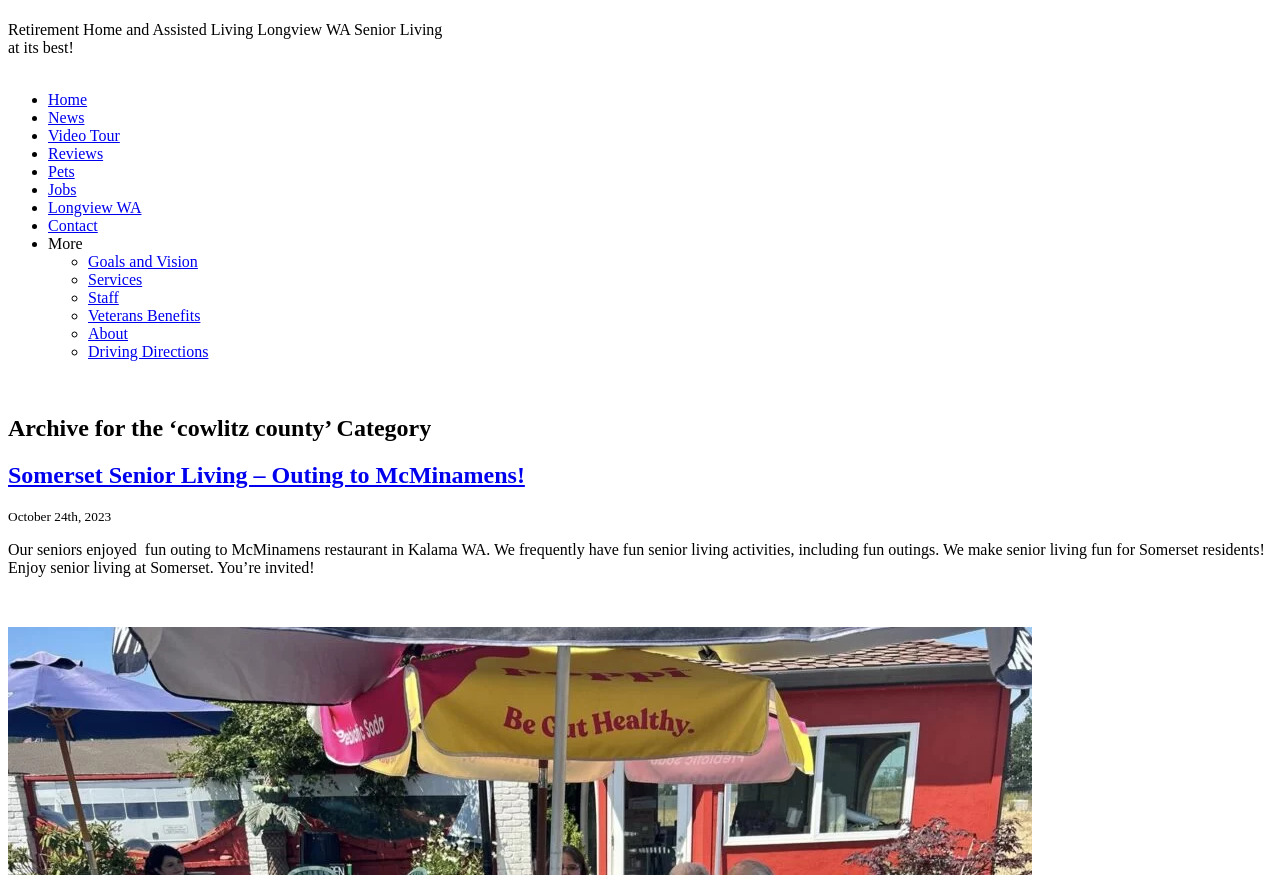What type of living is offered at Somerset?
Answer the question with a single word or phrase by looking at the picture.

Senior Living